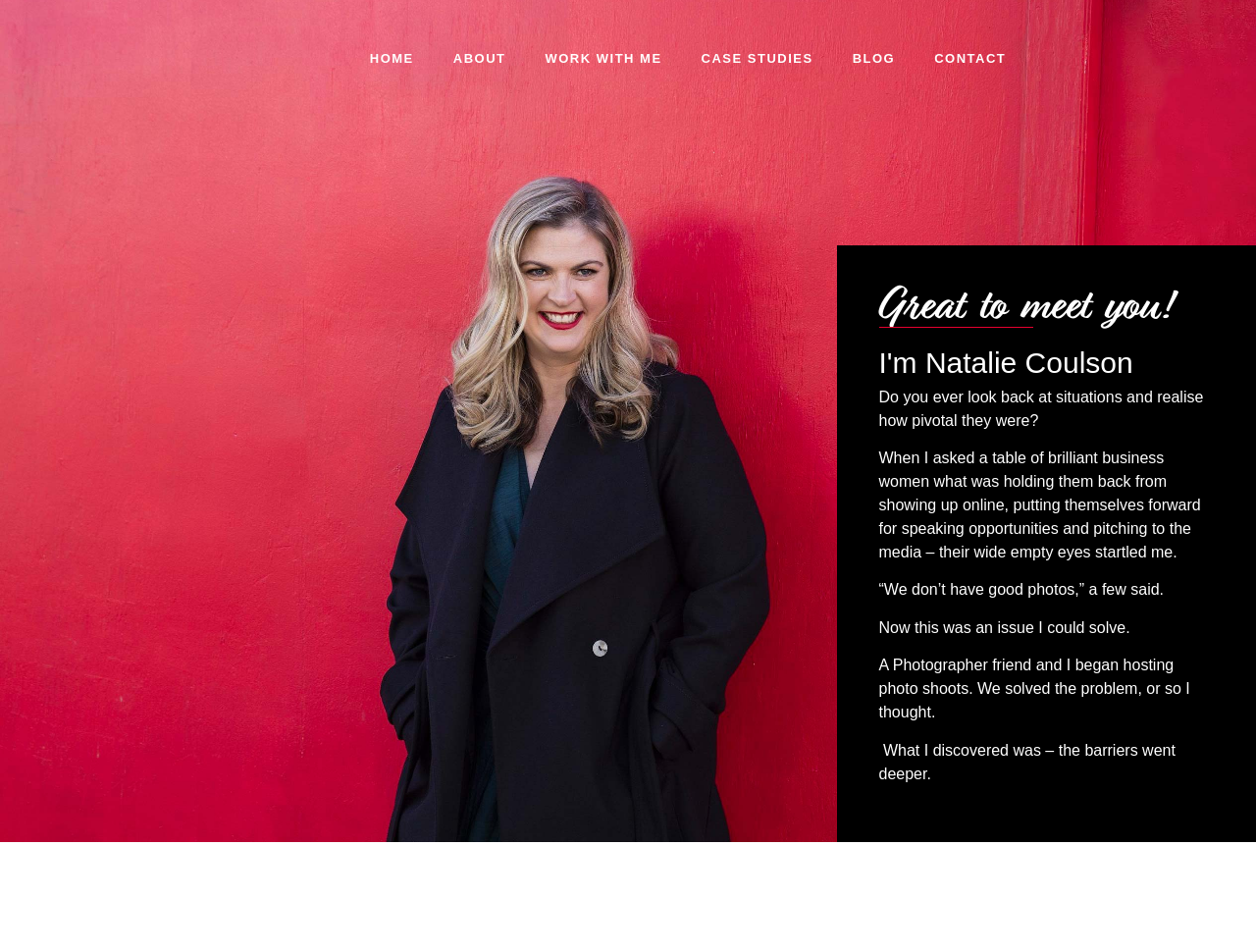What did Natalie discover after solving the photo problem?
Using the picture, provide a one-word or short phrase answer.

The barriers went deeper